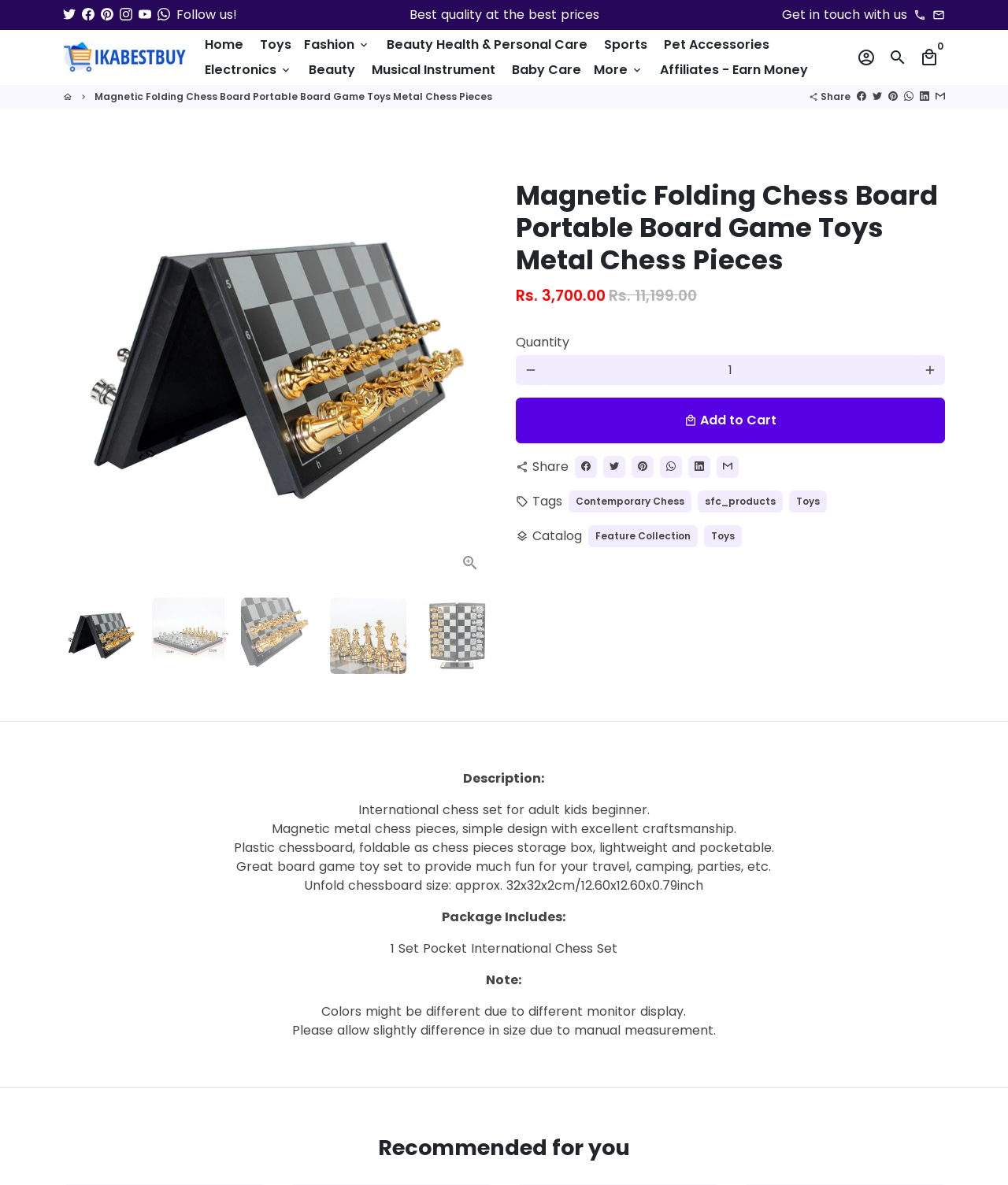With reference to the screenshot, provide a detailed response to the question below:
What is the price of the product?

I found the price of the product by looking at the 'Sale price' element, which is located below the product name. The price is displayed as 'Rs. 3,700.00'.